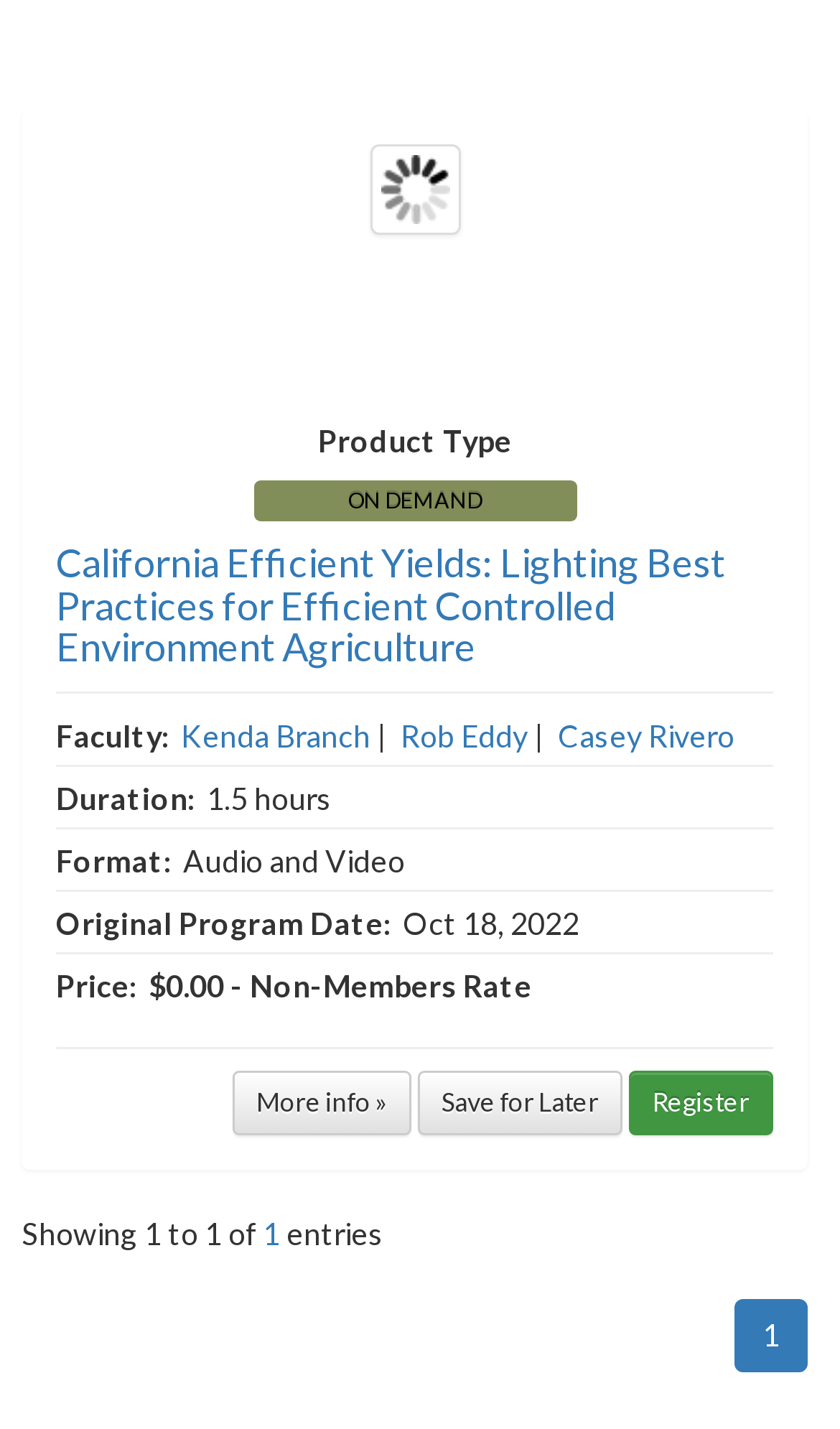Pinpoint the bounding box coordinates of the clickable element needed to complete the instruction: "Click the link to learn about California Efficient Yields: Lighting Best Practices for Efficient Controlled Environment Agriculture". The coordinates should be provided as four float numbers between 0 and 1: [left, top, right, bottom].

[0.067, 0.377, 0.864, 0.47]